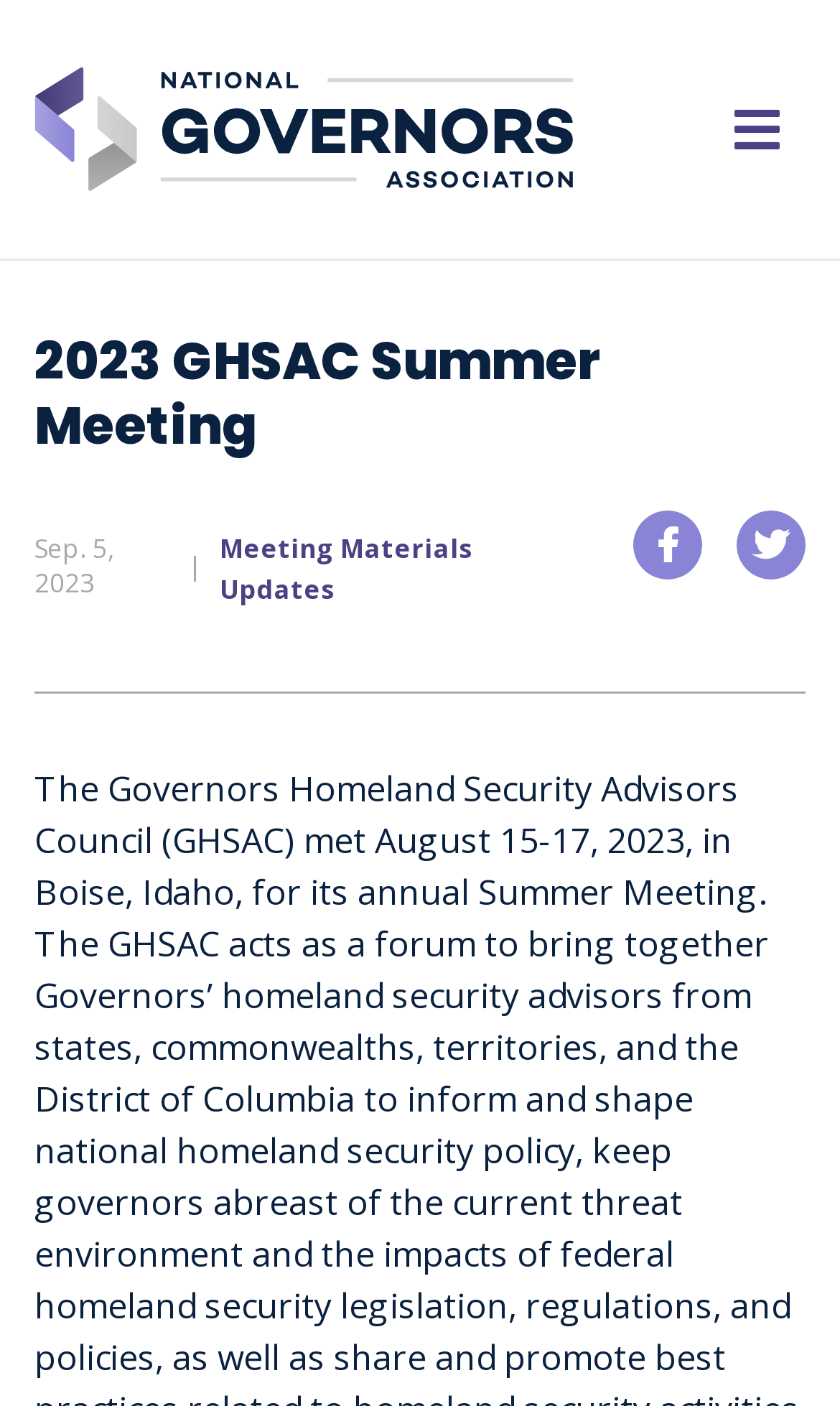Explain the webpage in detail, including its primary components.

The webpage is about the 2023 GHSAC Summer Meeting, which is an event organized by the National Governors Association. At the top of the page, there is a banner that spans the entire width, containing a site navigation element. Within this banner, there is a link to the National Governors Association, accompanied by an image with the same name. To the right of this link, there is a button with an icon.

Below the banner, there is a header section that takes up most of the page's width. This section contains the title "2023 GHSAC Summer Meeting" in a large font, followed by the date "Sep. 5, 2023" in a smaller font. To the right of the date, there is a vertical bar, and then two links, "Meeting Materials" and "Updates", placed side by side. Further to the right, there are two buttons with icons, one with a share symbol and the other with a download symbol.

Overall, the webpage appears to be a landing page for the 2023 GHSAC Summer Meeting, providing basic information about the event and offering links to related resources.